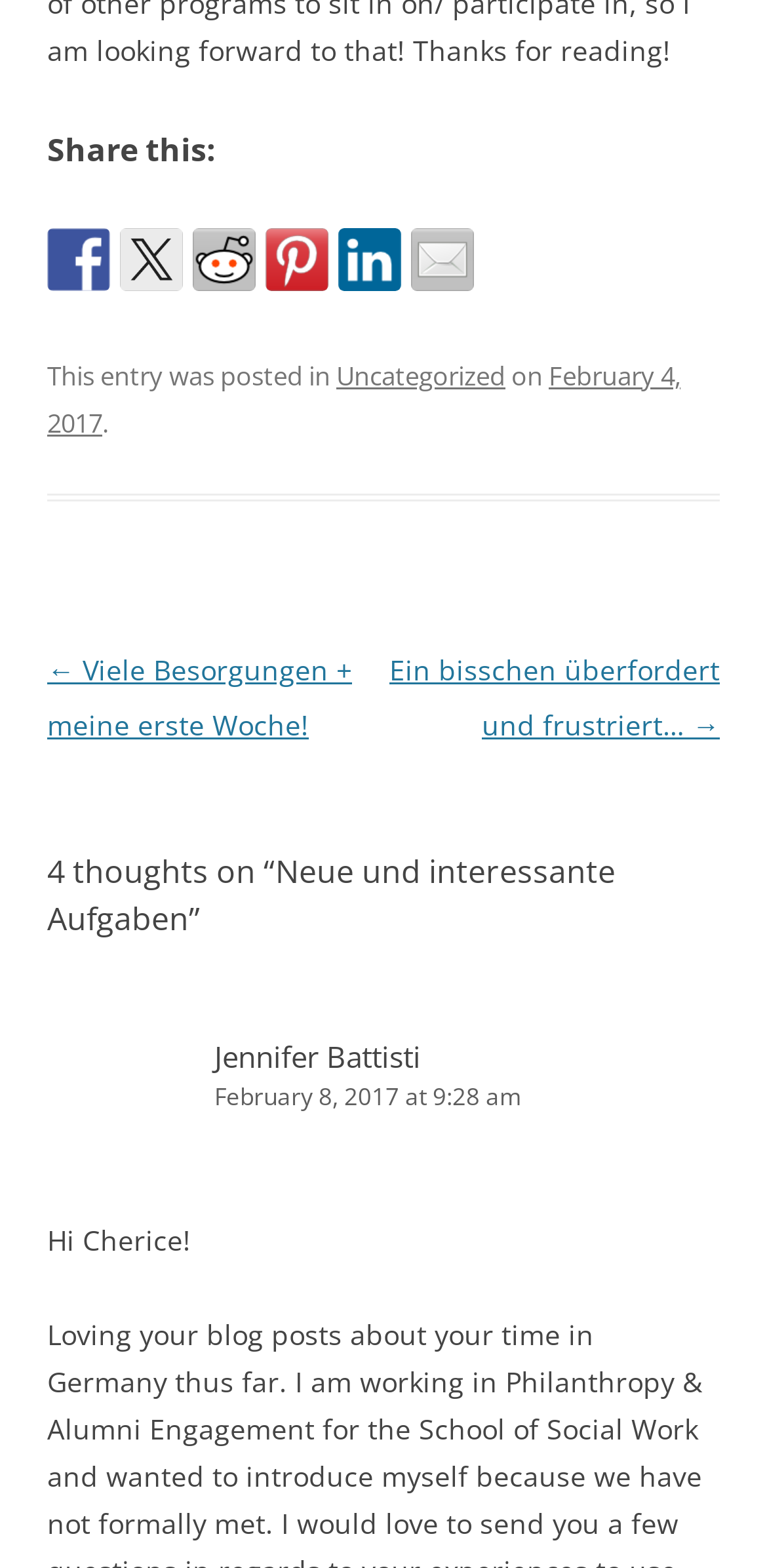Give a concise answer using one word or a phrase to the following question:
What social media platforms are available for sharing?

Facebook, Twitter, Reddit, Pinterest, LinkedIn, Mail